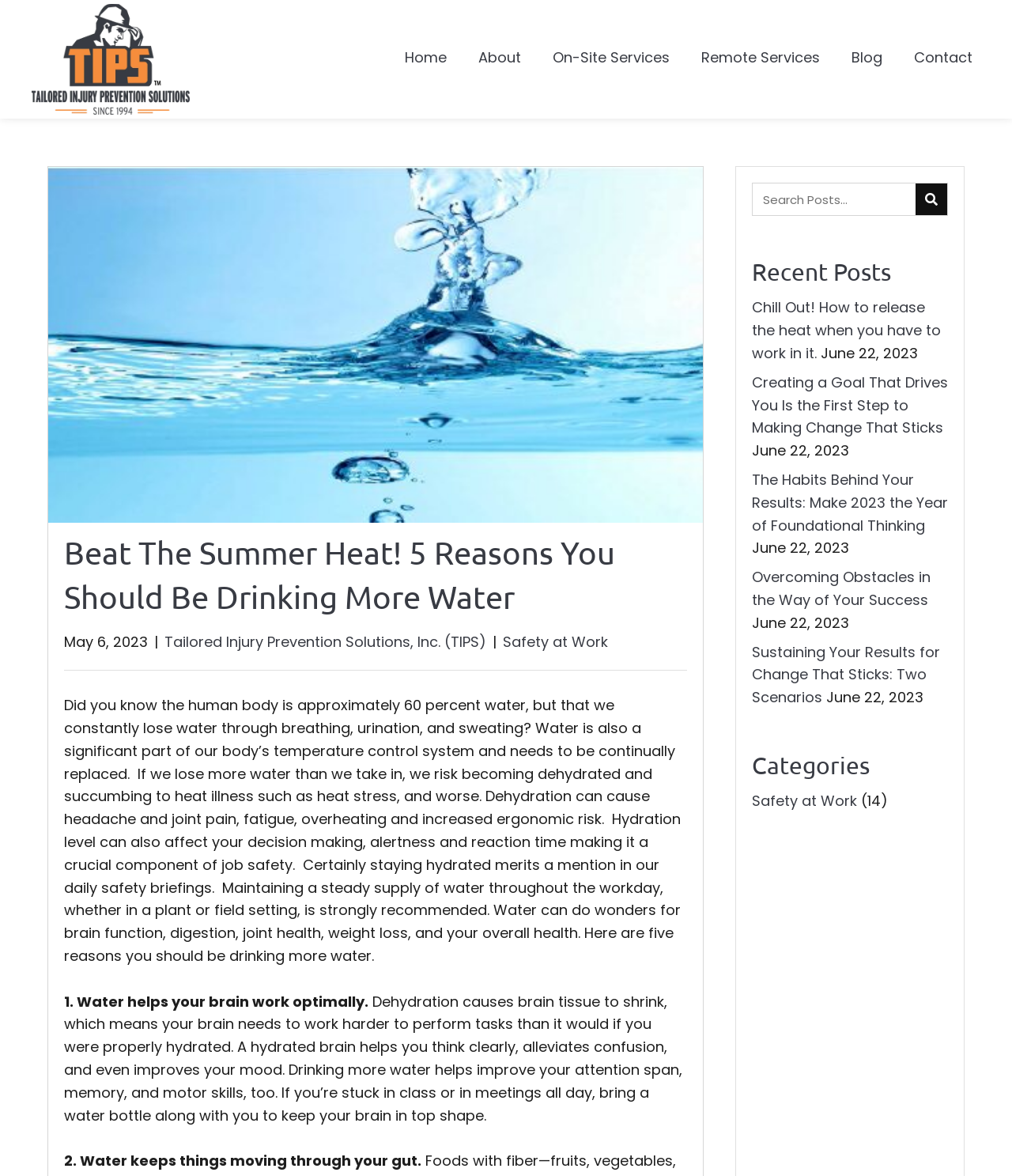What is the main topic of this webpage?
Look at the image and respond with a single word or a short phrase.

Drinking water